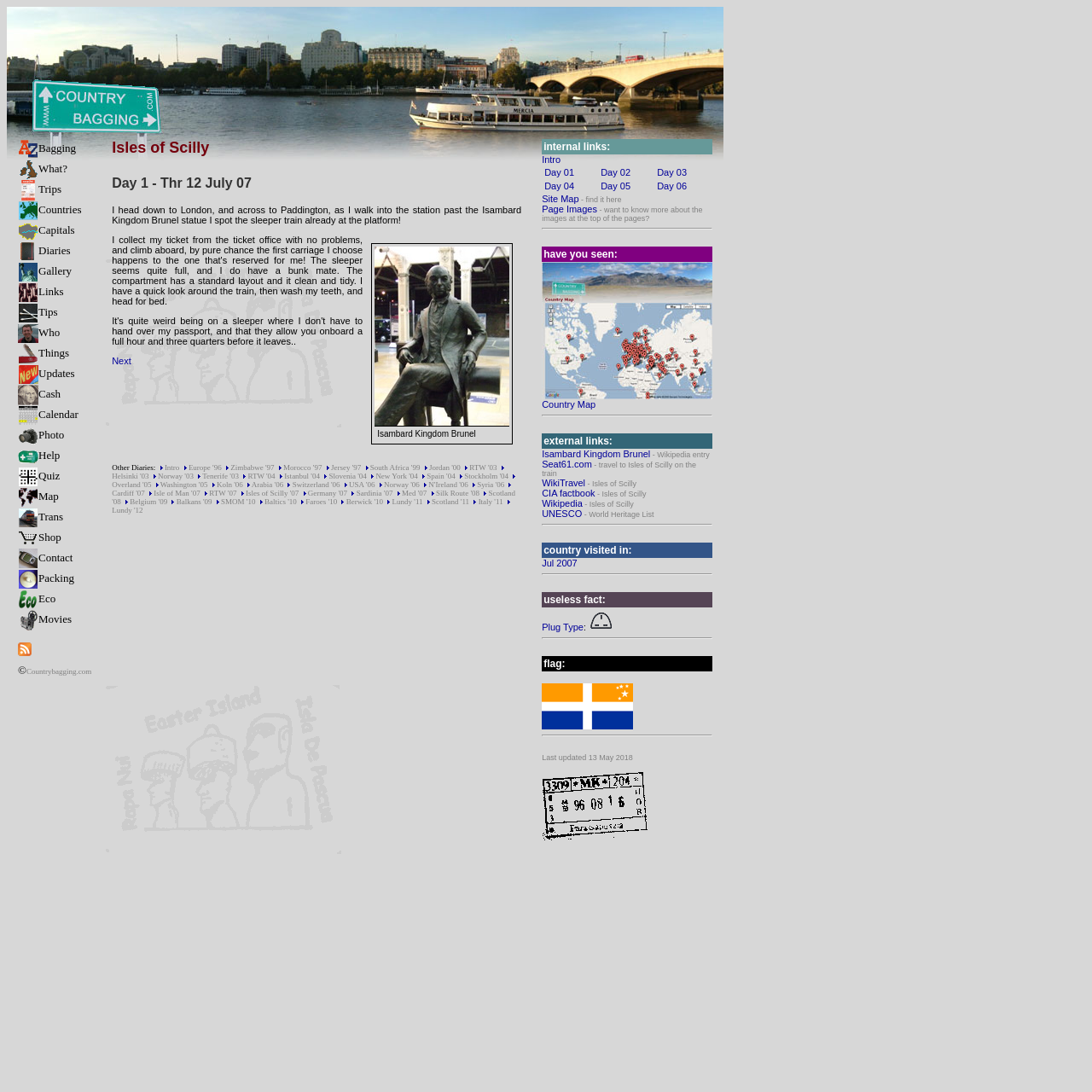Highlight the bounding box coordinates of the region I should click on to meet the following instruction: "View the 'Isles of Scilly Day 1' diary".

[0.094, 0.119, 0.486, 0.785]